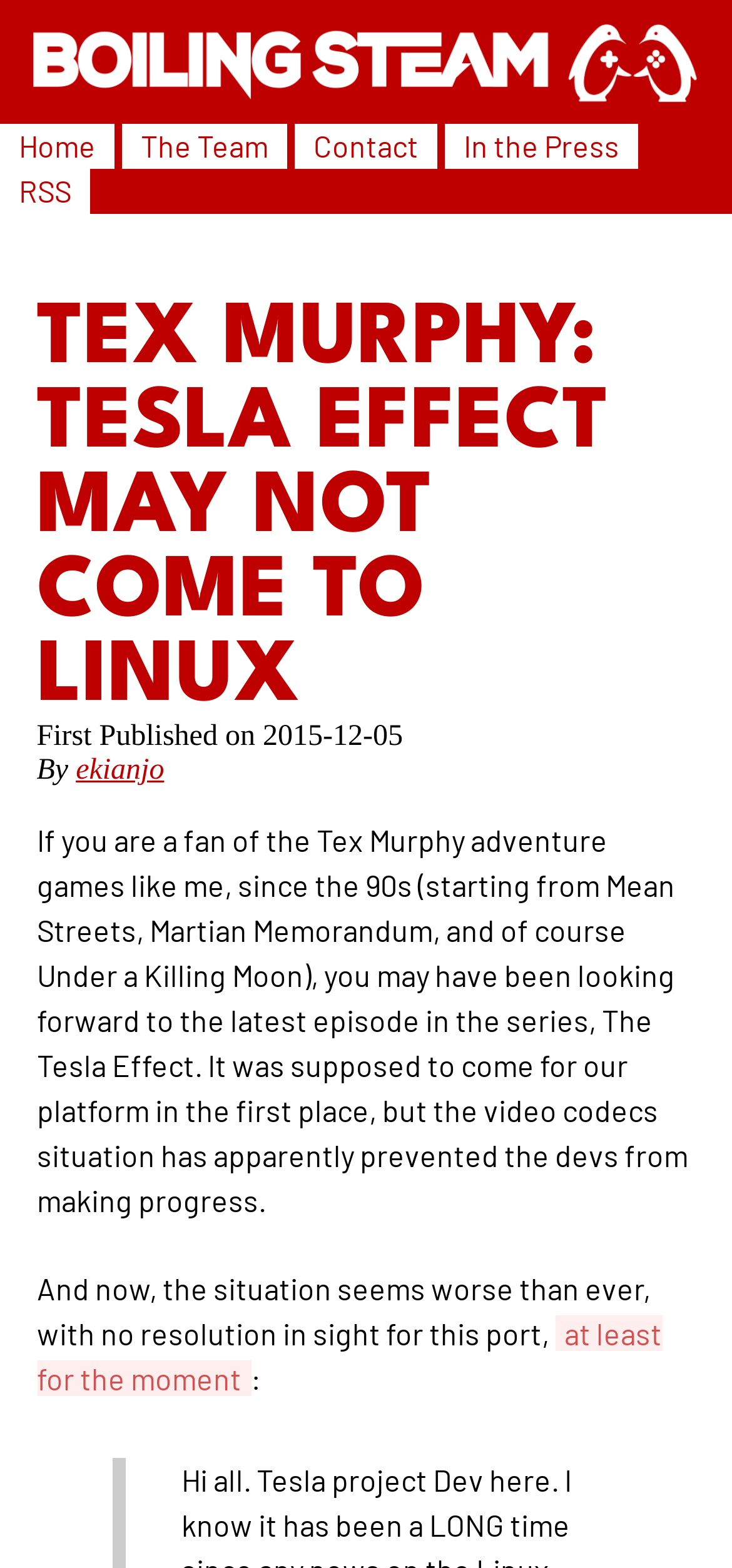Give a one-word or short-phrase answer to the following question: 
What is the platform mentioned in the article?

Linux